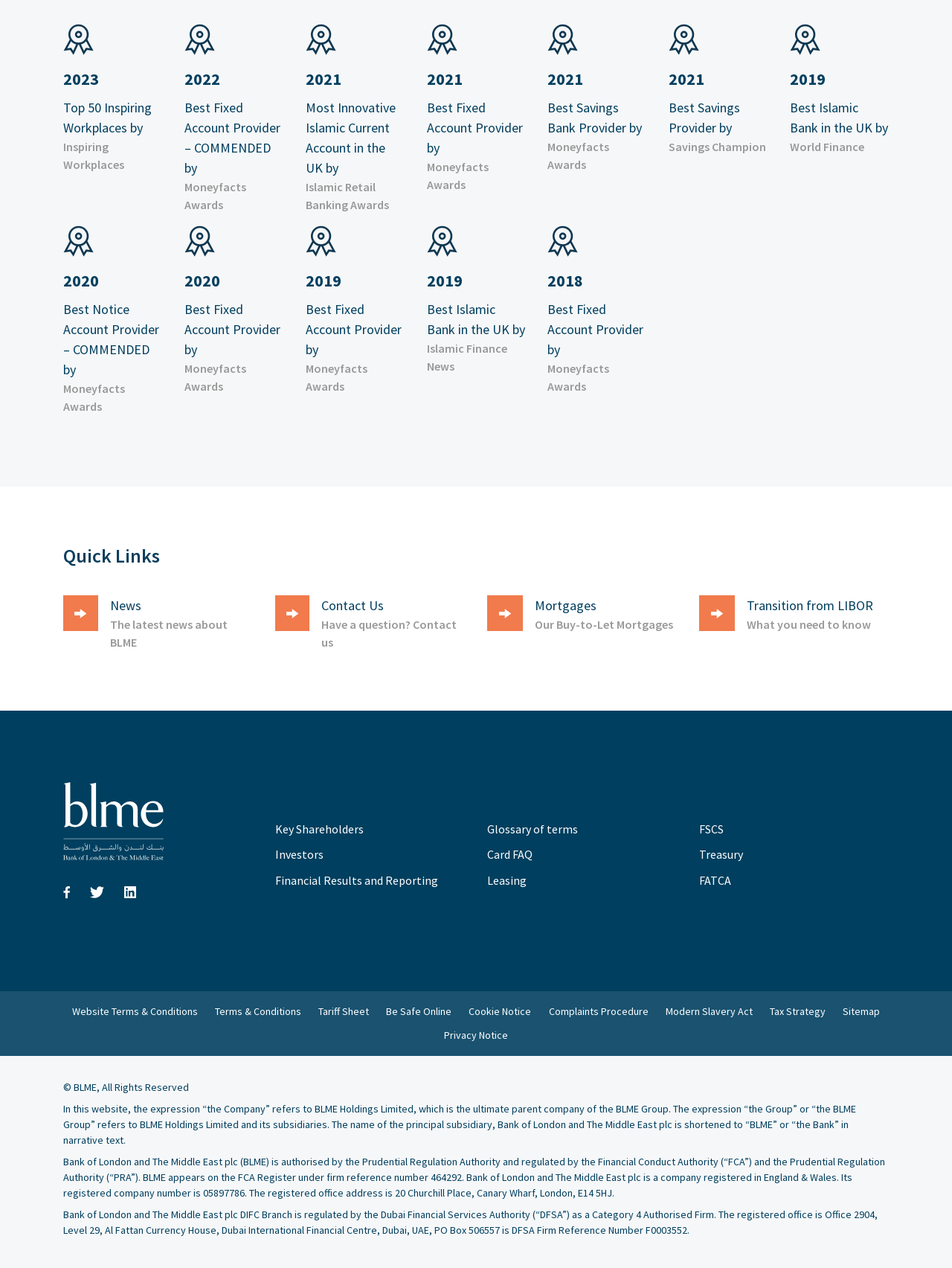Identify the bounding box coordinates for the UI element that matches this description: "parent_node: Transition from LIBOR".

[0.734, 0.47, 0.772, 0.498]